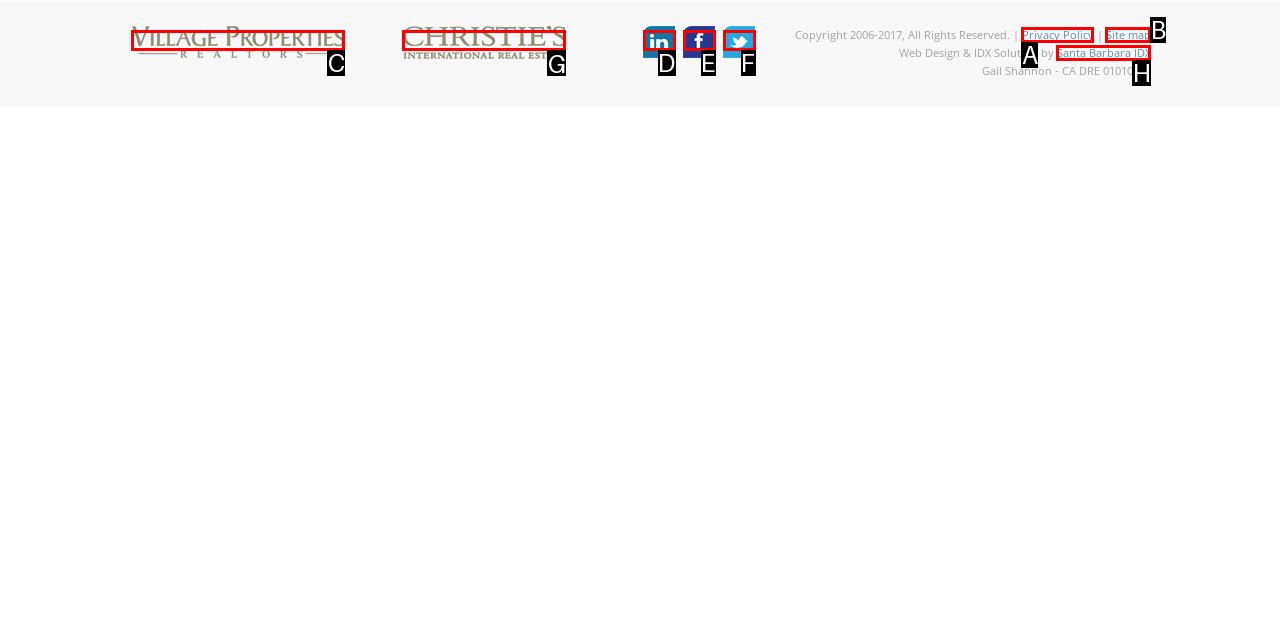Based on the element description: Site map, choose the best matching option. Provide the letter of the option directly.

B